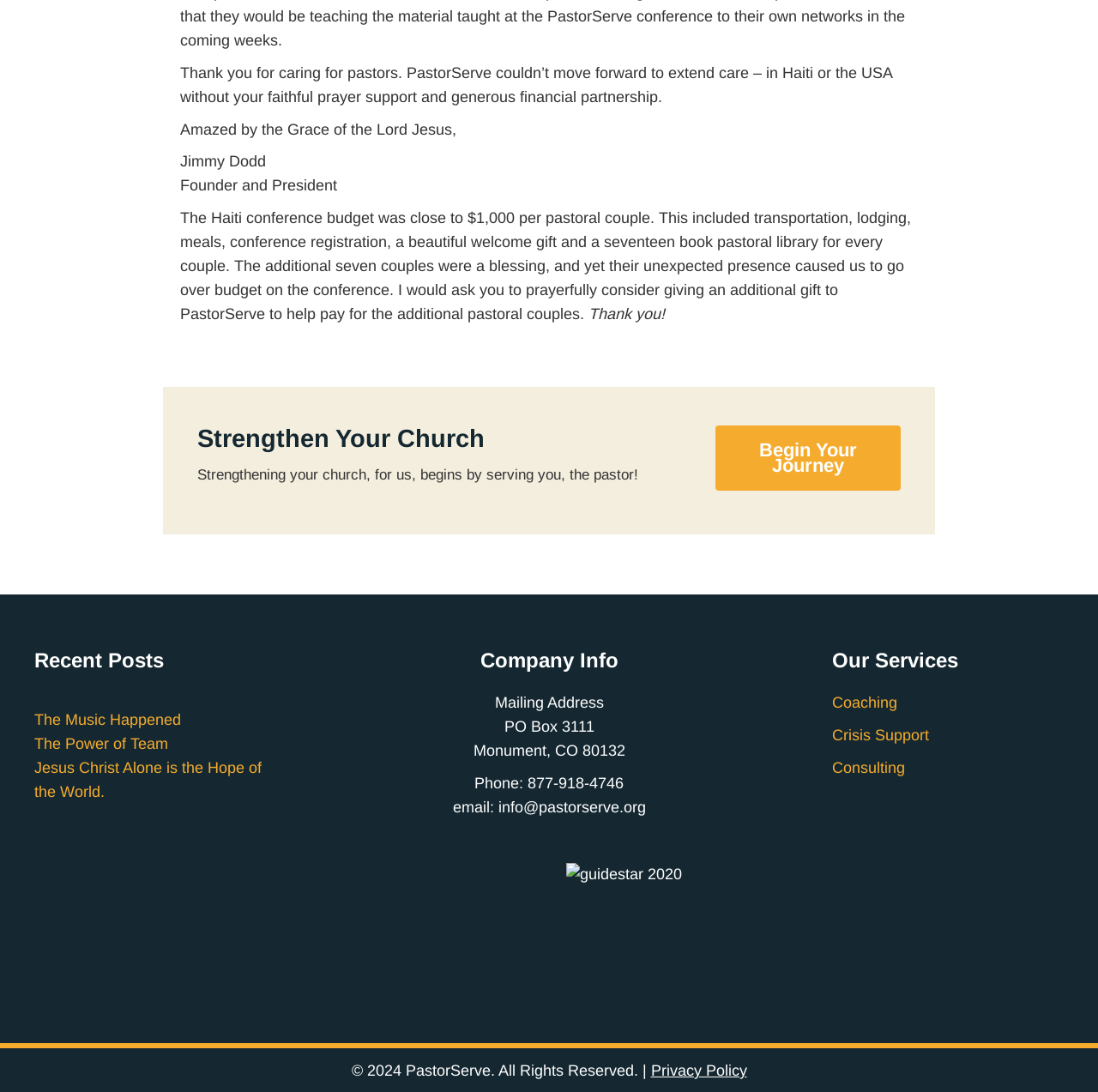Pinpoint the bounding box coordinates of the element that must be clicked to accomplish the following instruction: "Read 'The Music Happened'". The coordinates should be in the format of four float numbers between 0 and 1, i.e., [left, top, right, bottom].

[0.031, 0.651, 0.165, 0.667]